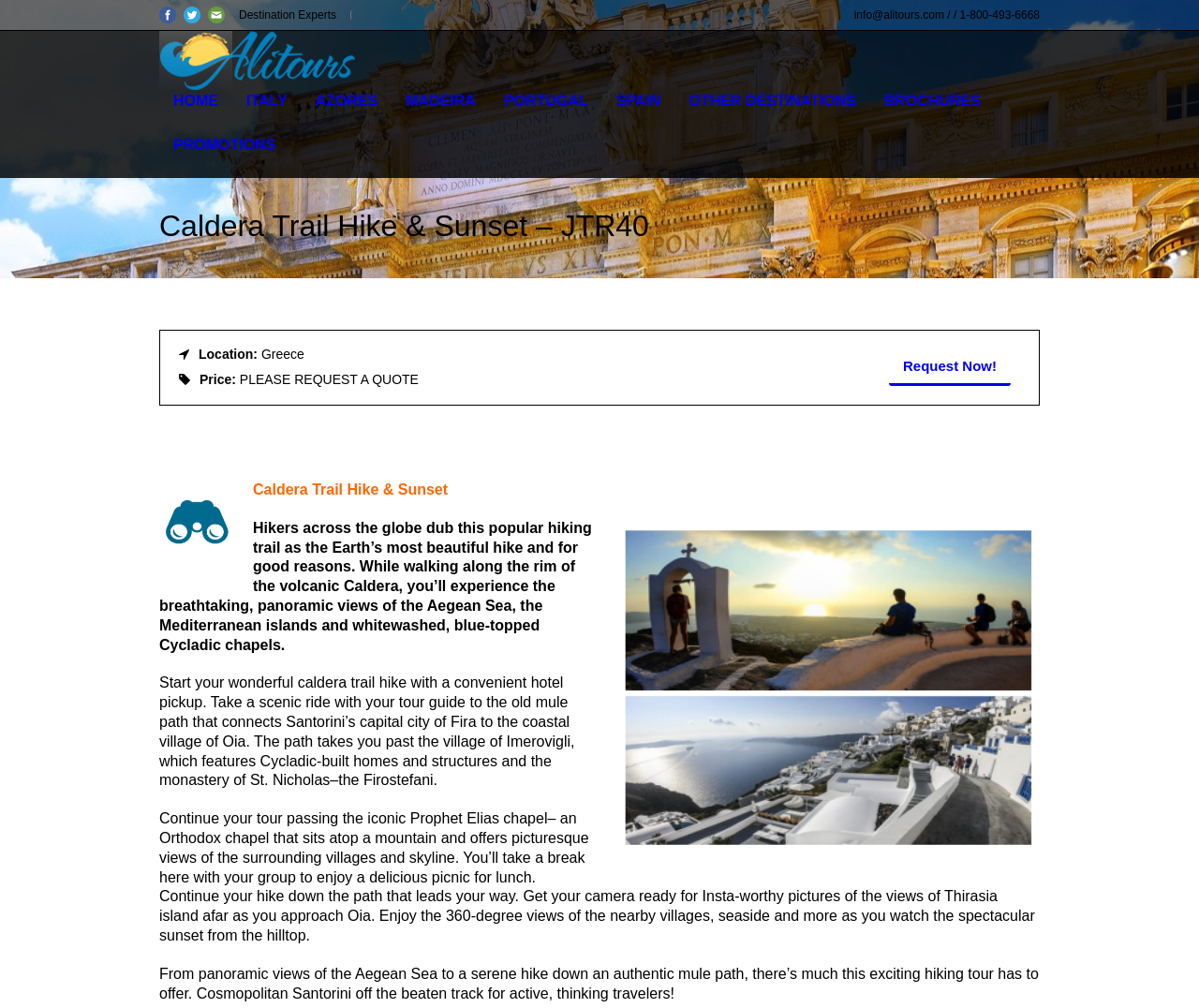Please extract the primary headline from the webpage.

Caldera Trail Hike & Sunset – JTR40